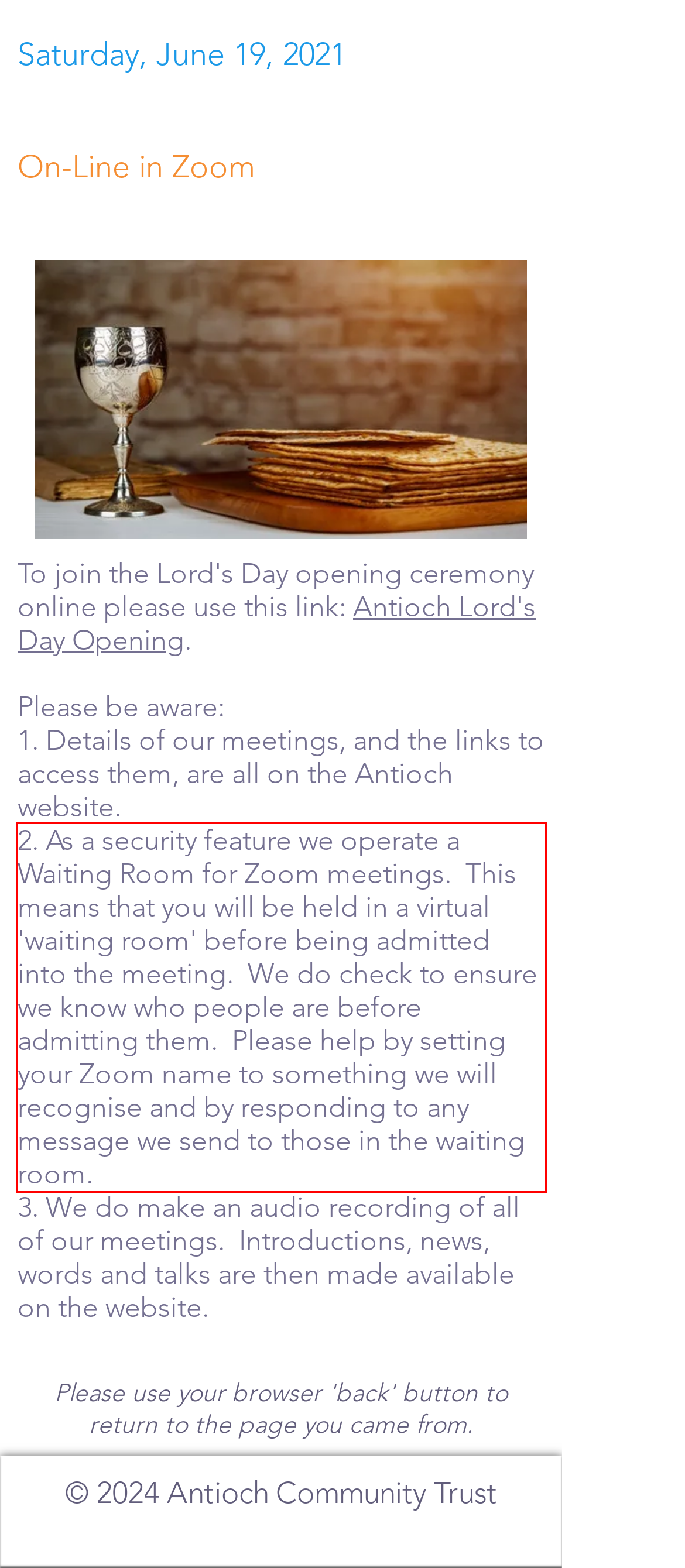From the provided screenshot, extract the text content that is enclosed within the red bounding box.

2. As a security feature we operate a Waiting Room for Zoom meetings. This means that you will be held in a virtual 'waiting room' before being admitted into the meeting. We do check to ensure we know who people are before admitting them. Please help by setting your Zoom name to something we will recognise and by responding to any message we send to those in the waiting room.